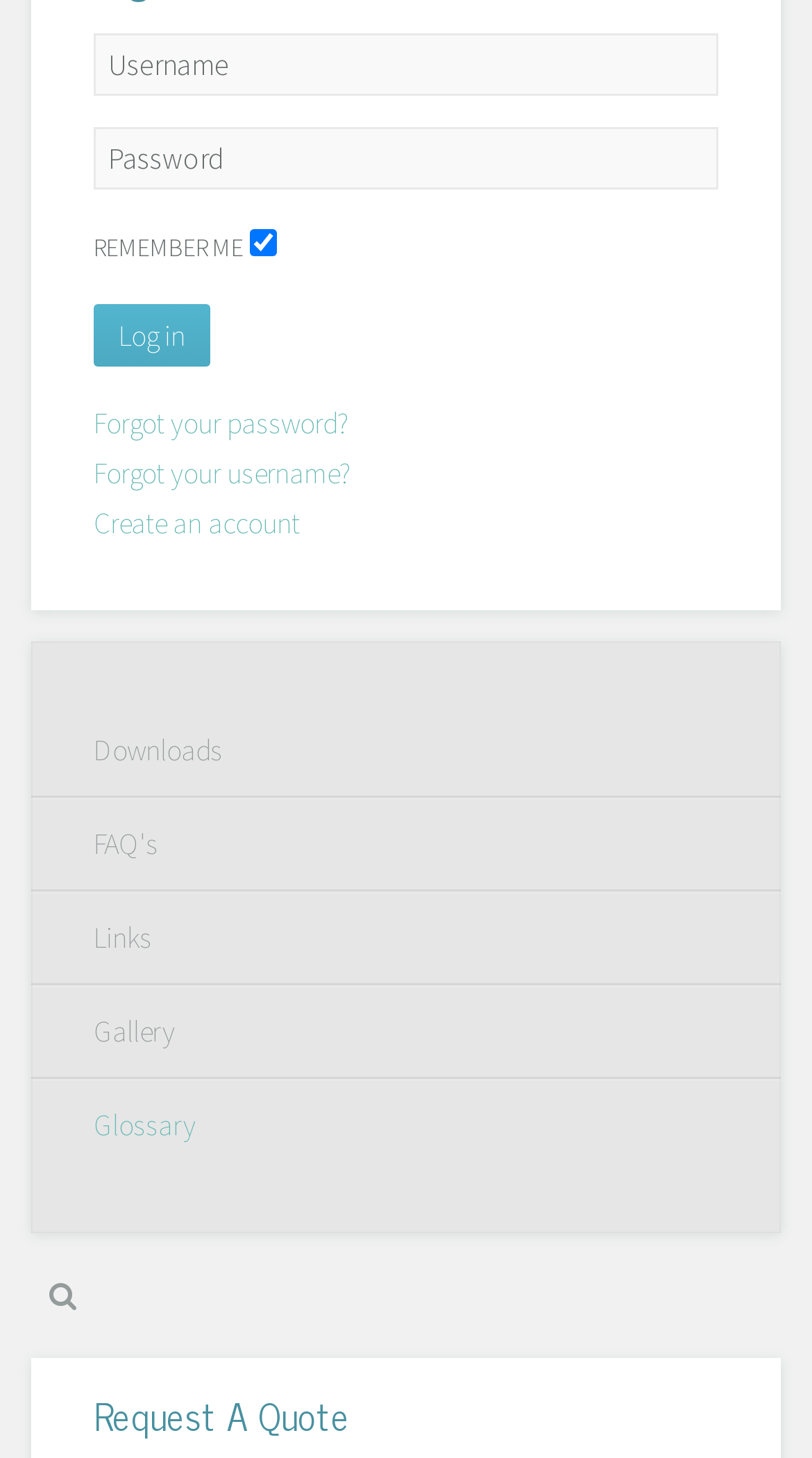Please determine the bounding box coordinates for the element that should be clicked to follow these instructions: "Enter username".

[0.115, 0.023, 0.885, 0.066]